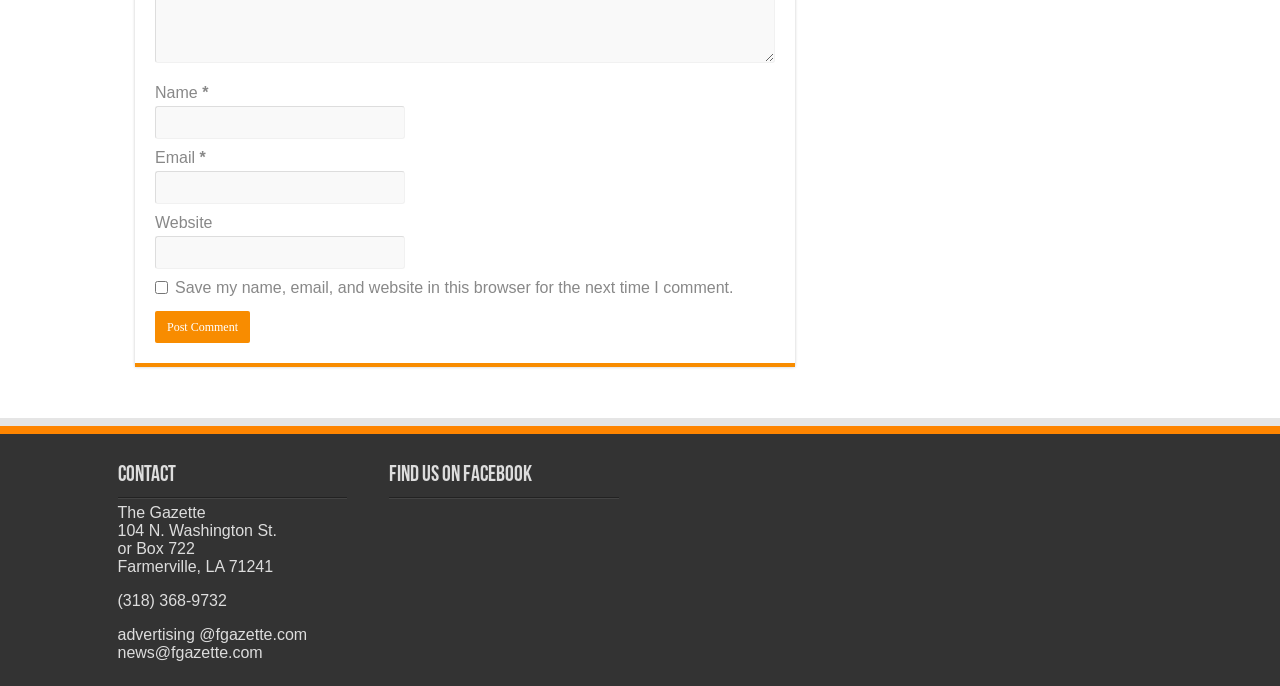What is the required information to post a comment?
Examine the image closely and answer the question with as much detail as possible.

Based on the webpage, there are three textboxes for inputting Name, Email, and Website. The Name and Email textboxes are marked as required, indicating that they must be filled in to post a comment.